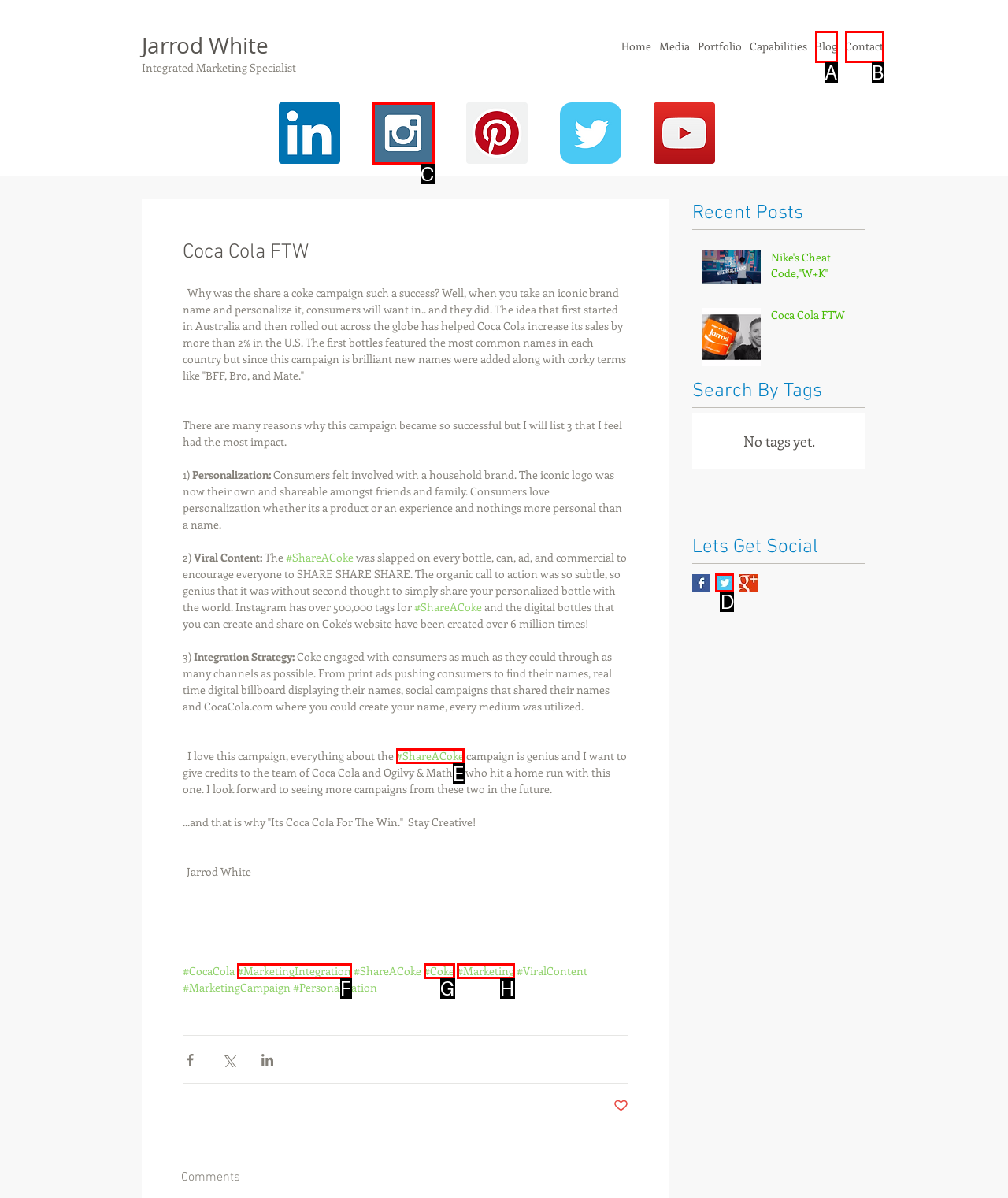Tell me which letter corresponds to the UI element that should be clicked to fulfill this instruction: Click the 'Twitter Basic Square' link
Answer using the letter of the chosen option directly.

D